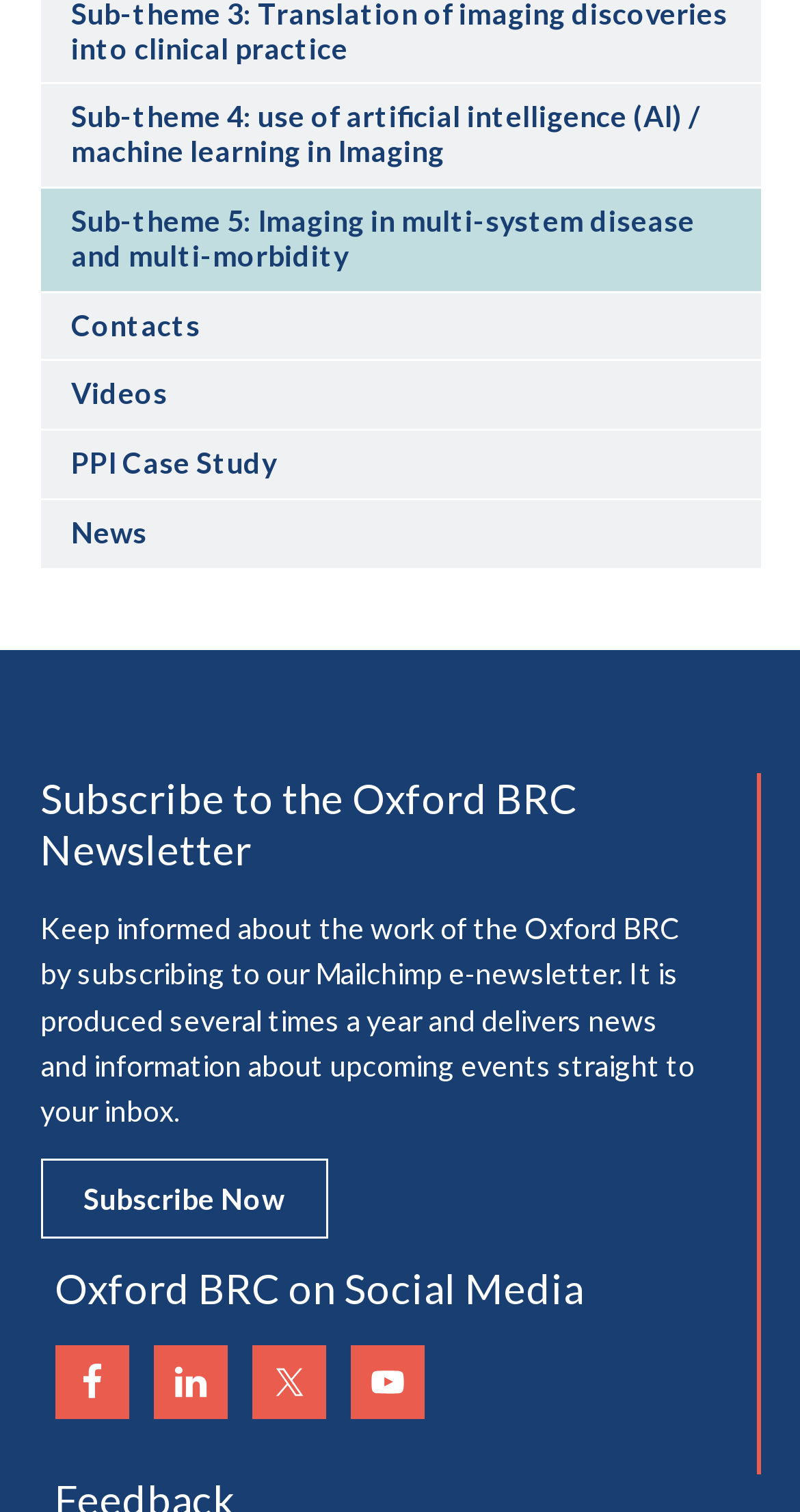What is the action to take to receive the newsletter?
From the image, respond with a single word or phrase.

Subscribe Now